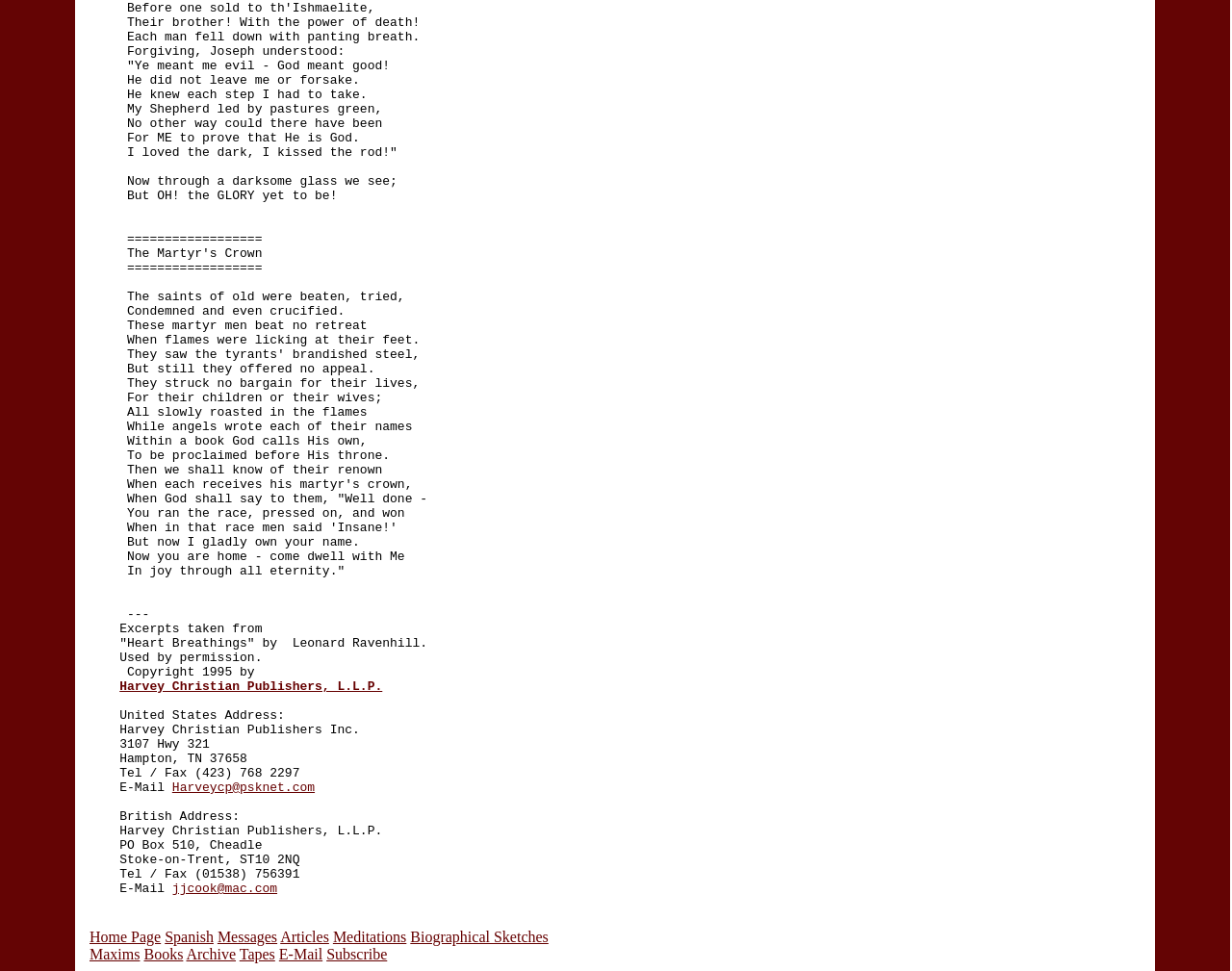Given the element description About, specify the bounding box coordinates of the corresponding UI element in the format (top-left x, top-left y, bottom-right x, bottom-right y). All values must be between 0 and 1.

None